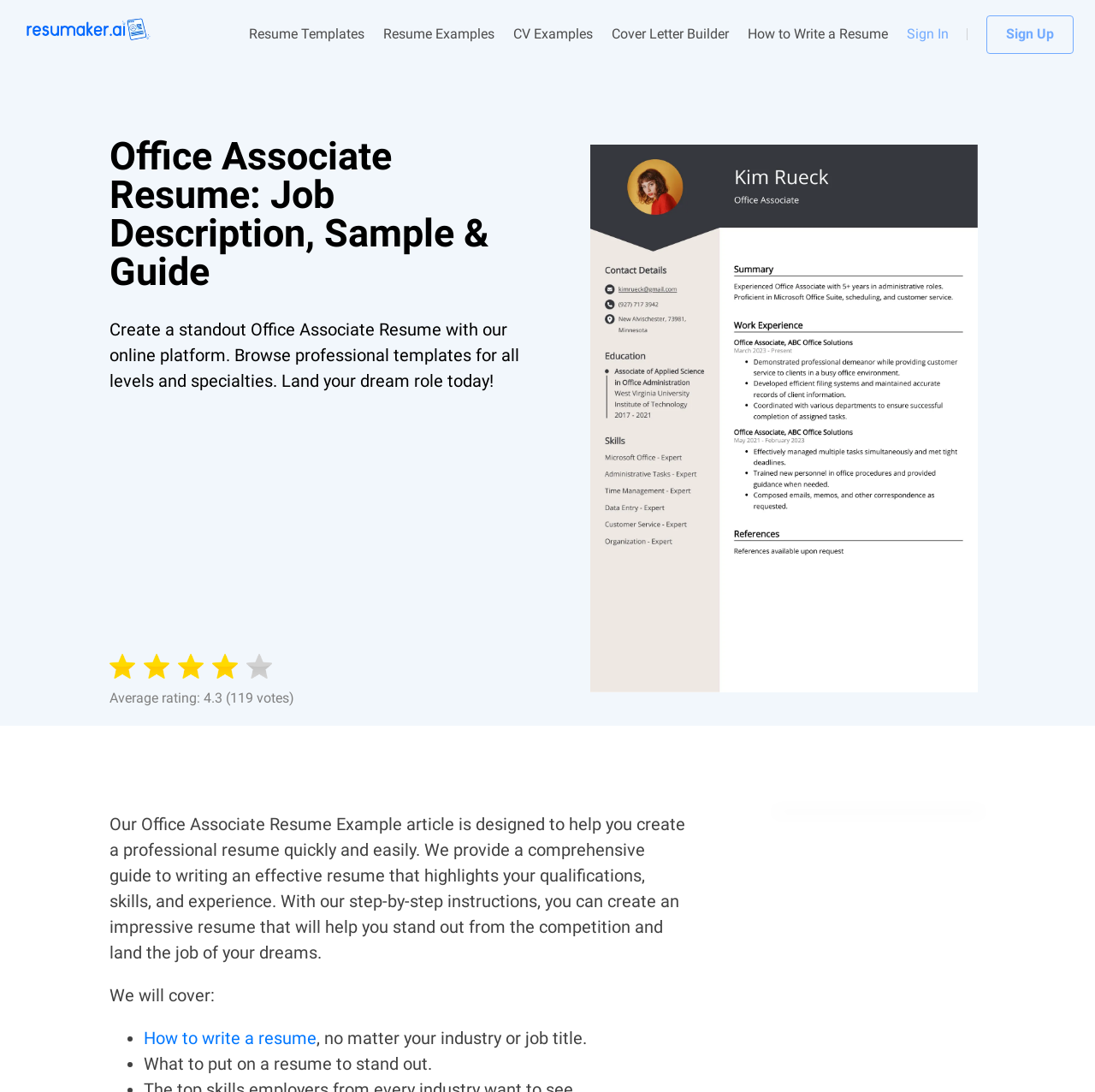How many images are there in the webpage? Observe the screenshot and provide a one-word or short phrase answer.

7